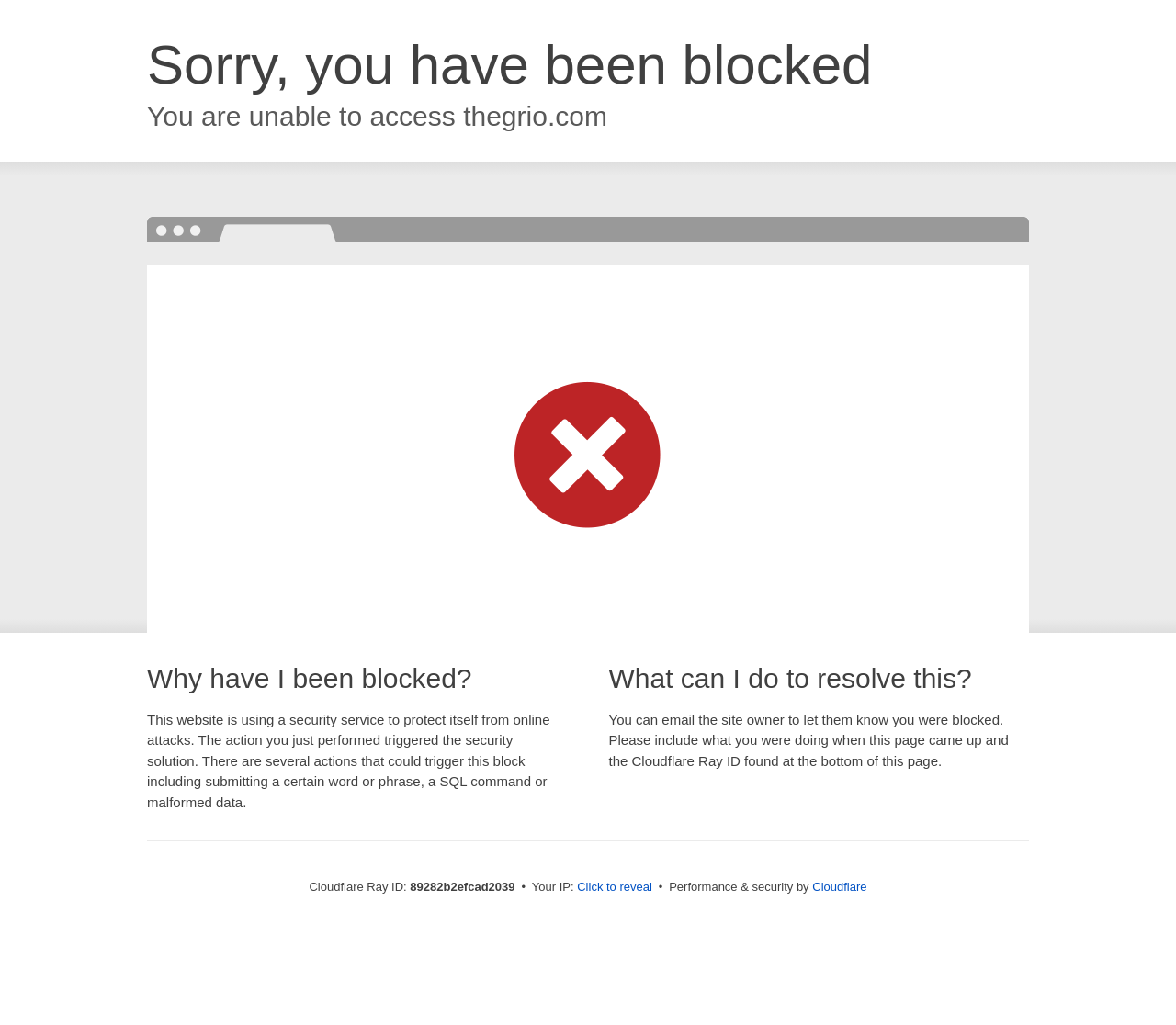Give a one-word or phrase response to the following question: How can the user resolve the block?

Email the site owner